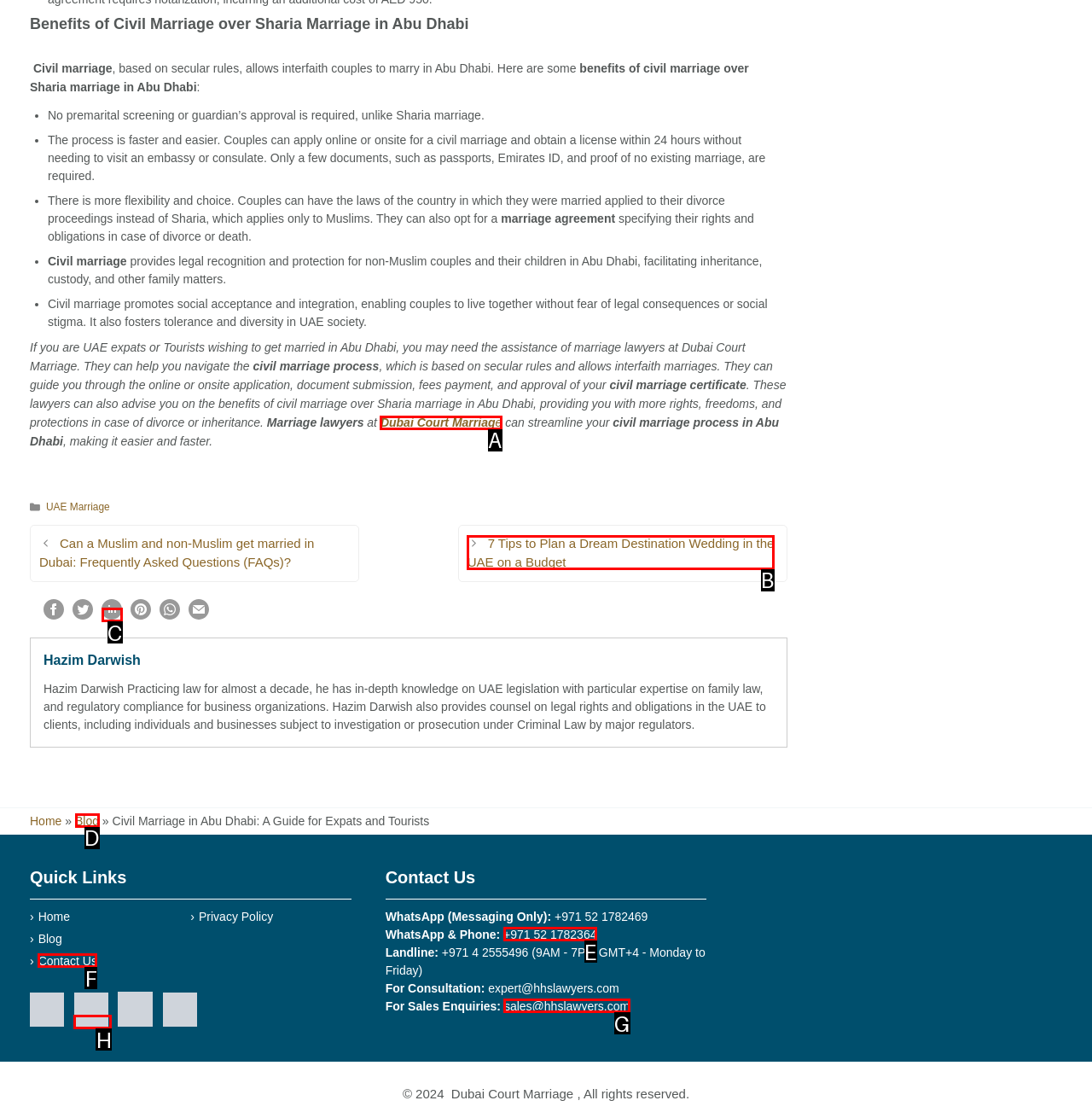Identify the letter of the UI element needed to carry out the task: View the 'Blog' page
Reply with the letter of the chosen option.

D